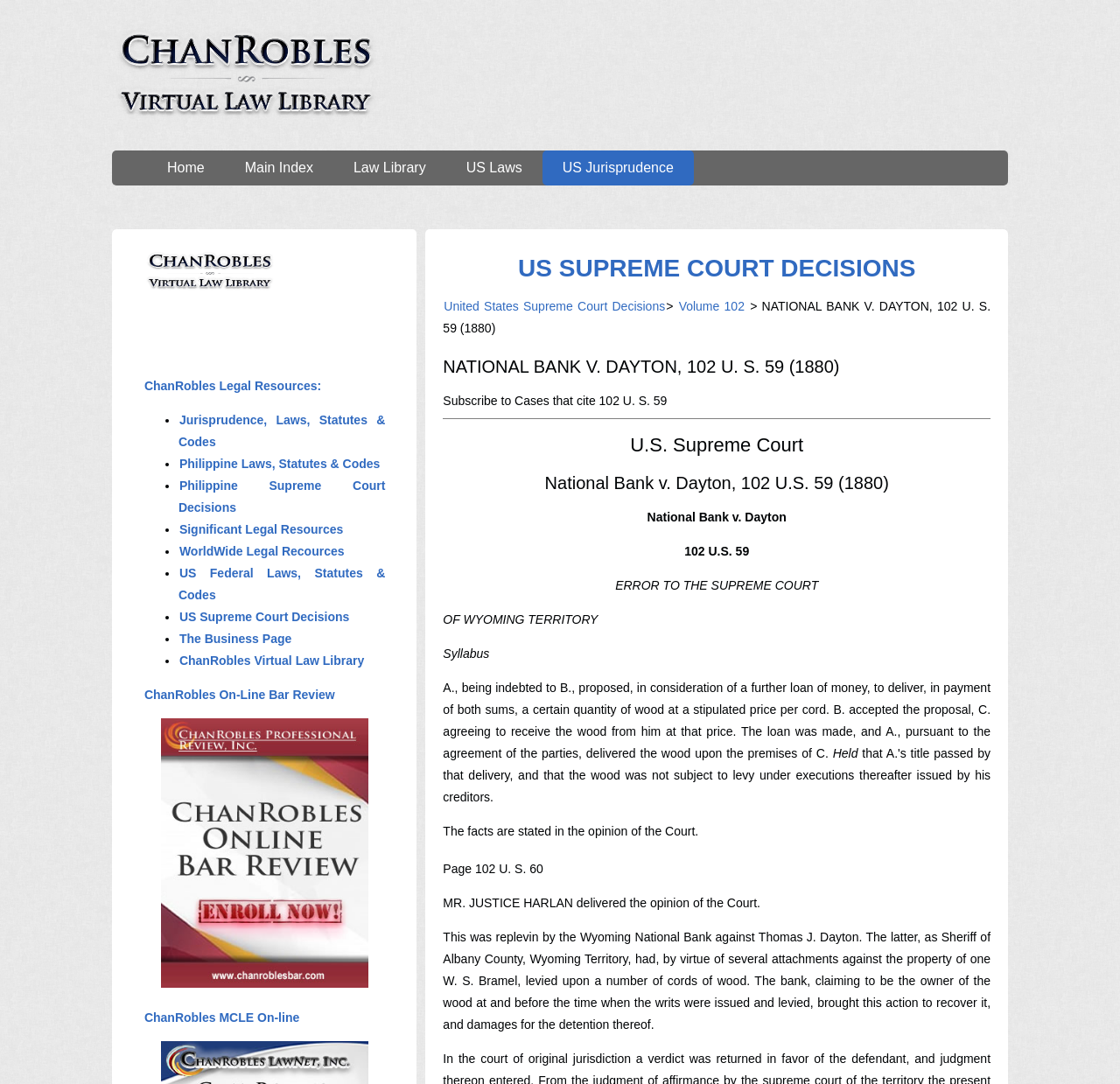Find the bounding box coordinates of the element you need to click on to perform this action: 'View the 'US SUPREME COURT DECISIONS' page'. The coordinates should be represented by four float values between 0 and 1, in the format [left, top, right, bottom].

[0.462, 0.235, 0.818, 0.26]